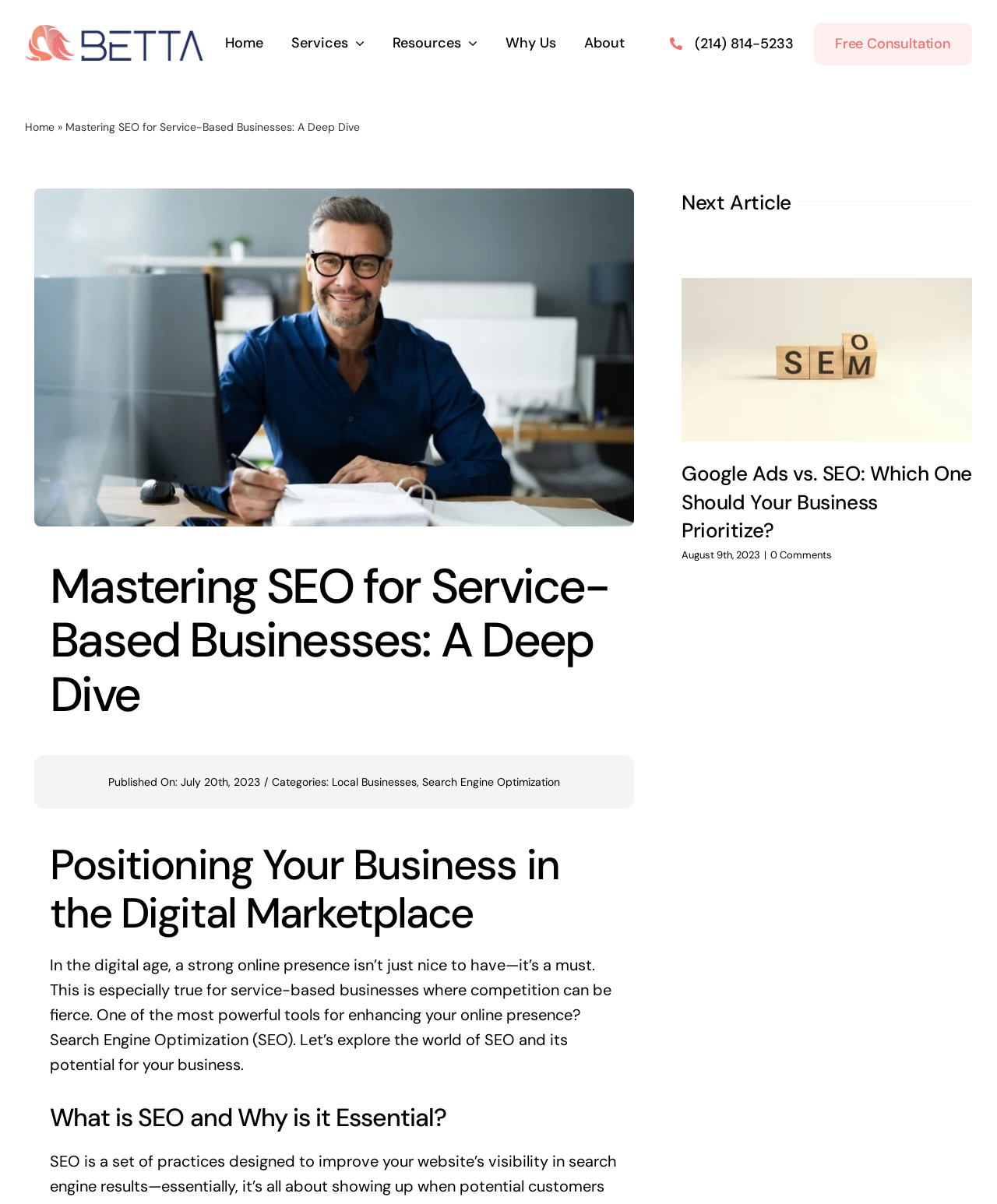Can you find the bounding box coordinates for the element that needs to be clicked to execute this instruction: "Click the 'Free Consultation' link"? The coordinates should be given as four float numbers between 0 and 1, i.e., [left, top, right, bottom].

[0.816, 0.018, 0.975, 0.054]